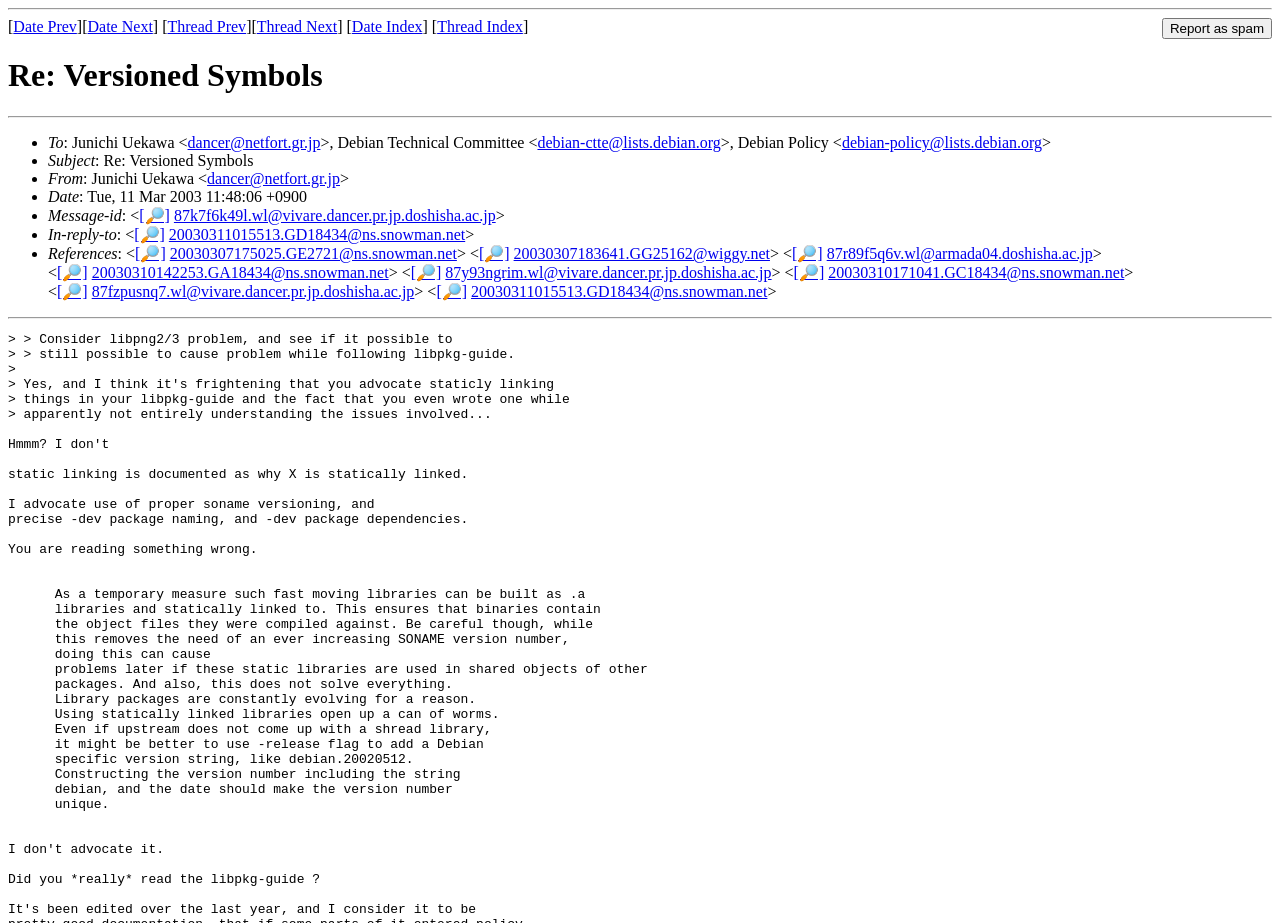Kindly determine the bounding box coordinates for the area that needs to be clicked to execute this instruction: "Follow the link 'debian-ctte@lists.debian.org'".

[0.42, 0.145, 0.563, 0.163]